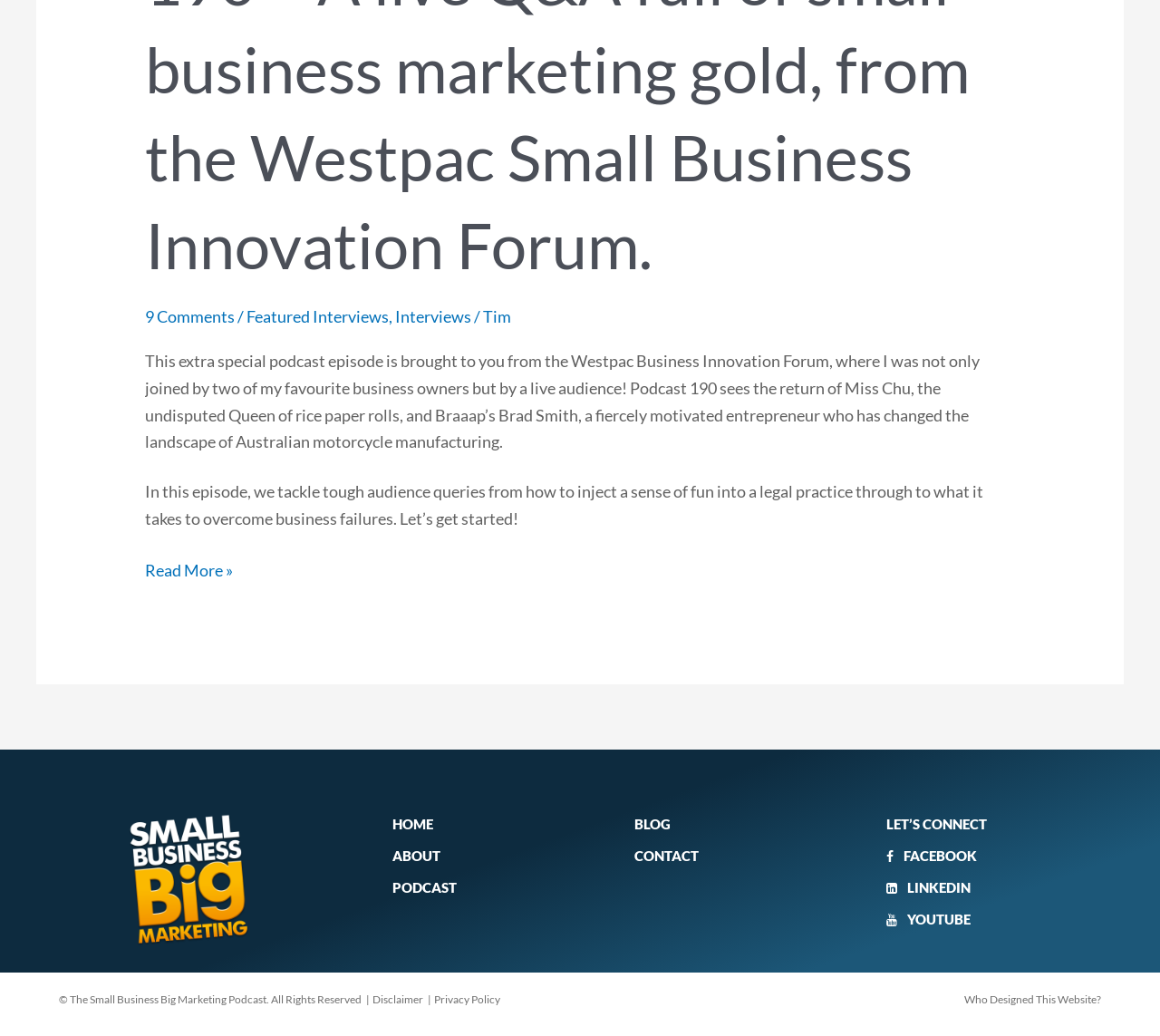Determine the bounding box coordinates for the HTML element described here: "Privacy Policy".

[0.374, 0.958, 0.431, 0.971]